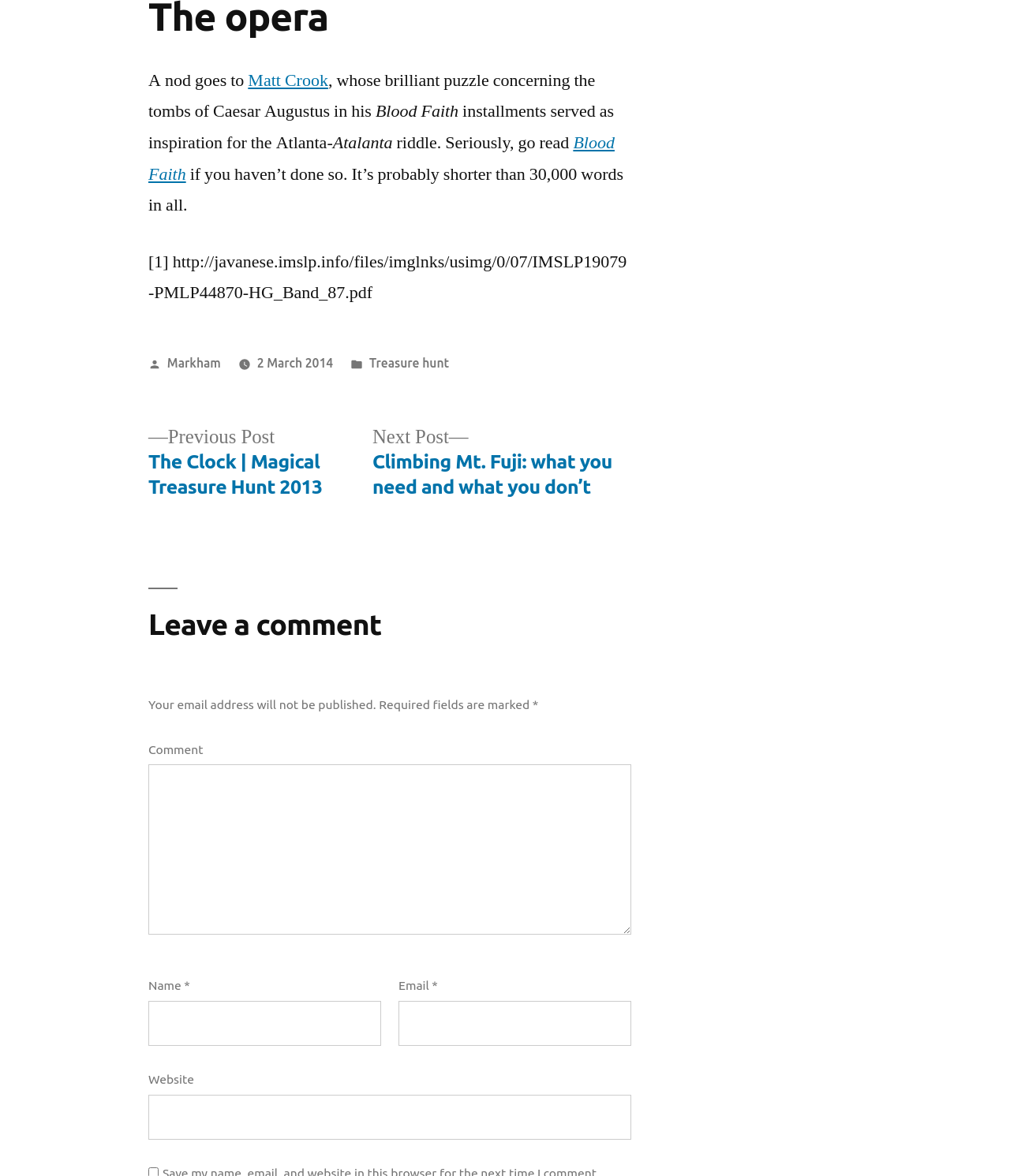Determine the bounding box coordinates for the UI element with the following description: "parent_node: Comment name="comment"". The coordinates should be four float numbers between 0 and 1, represented as [left, top, right, bottom].

[0.147, 0.65, 0.625, 0.795]